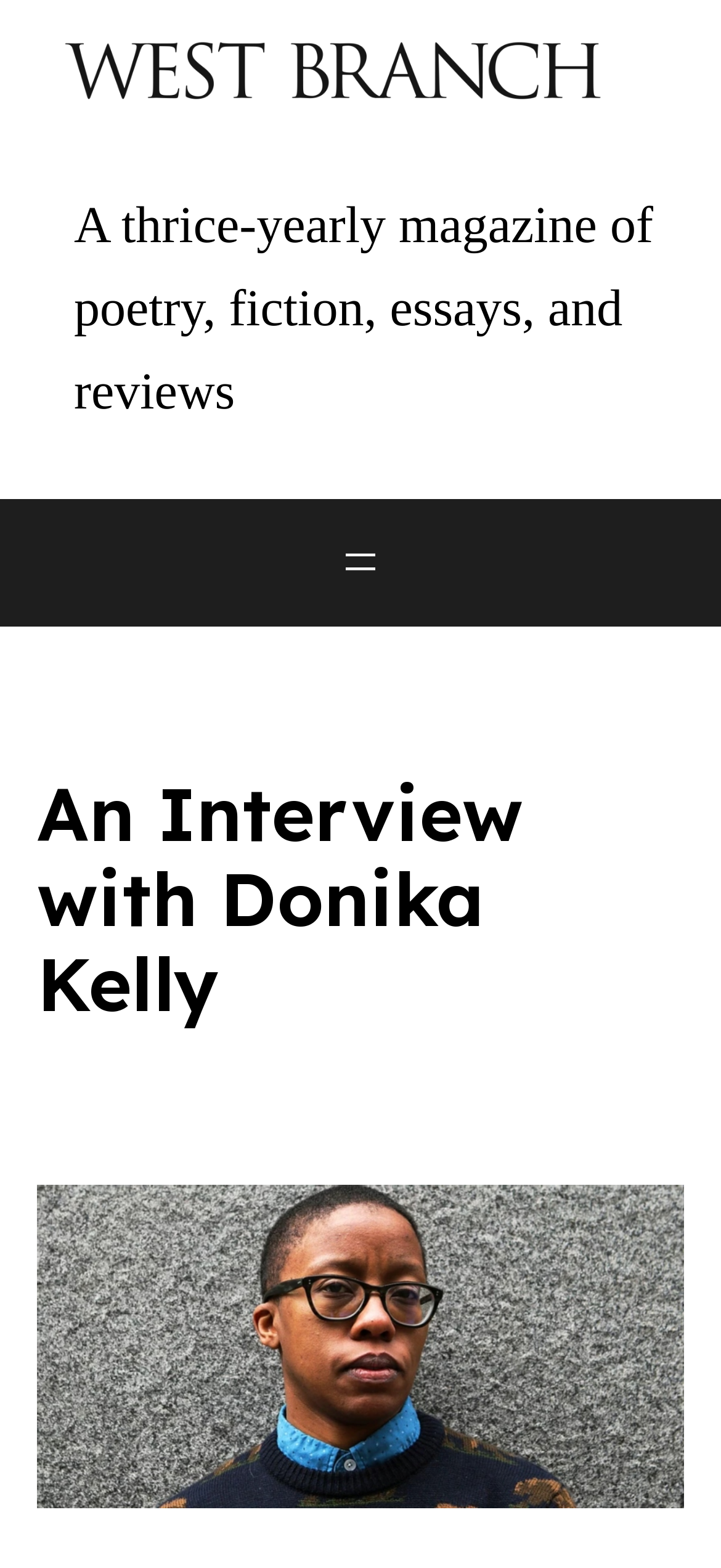Using the webpage screenshot, locate the HTML element that fits the following description and provide its bounding box: "aria-label="Open menu"".

[0.469, 0.344, 0.531, 0.373]